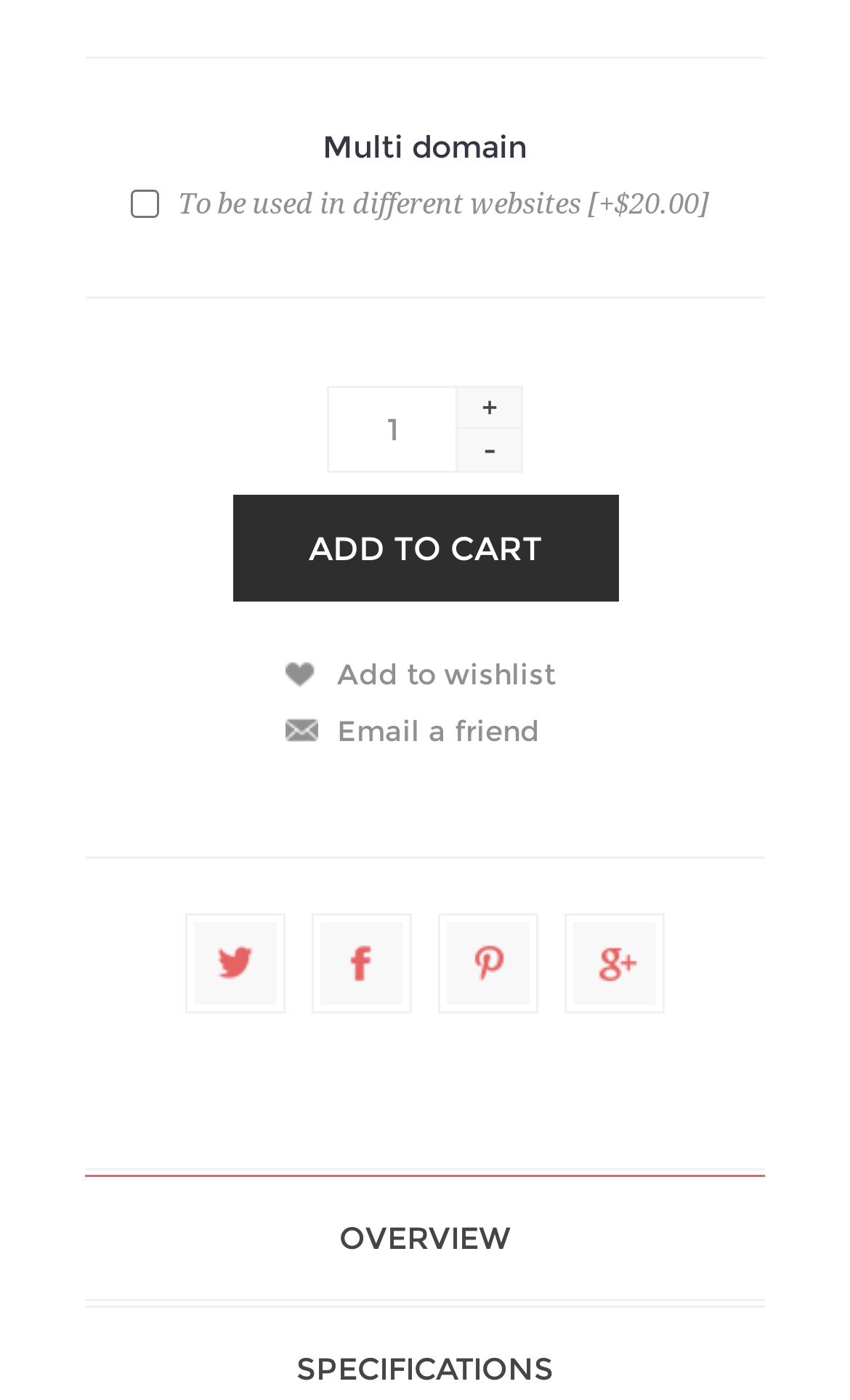What type of product is being described?
Please respond to the question with a detailed and informative answer.

The product being described is a 'Multi domain' product, as indicated by the text 'Multi domain' at the top of the webpage. This suggests that the product is related to multiple domains or websites, but the exact nature of the product is not specified.